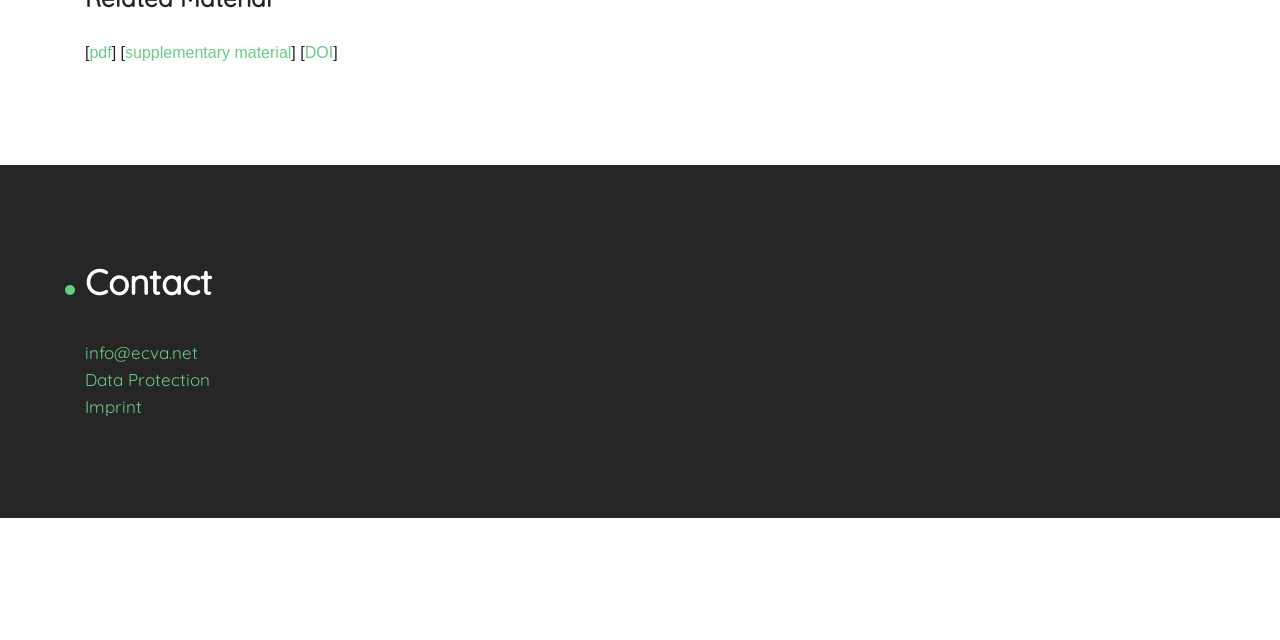Determine the bounding box of the UI element mentioned here: "Contact Us". The coordinates must be in the format [left, top, right, bottom] with values ranging from 0 to 1.

None